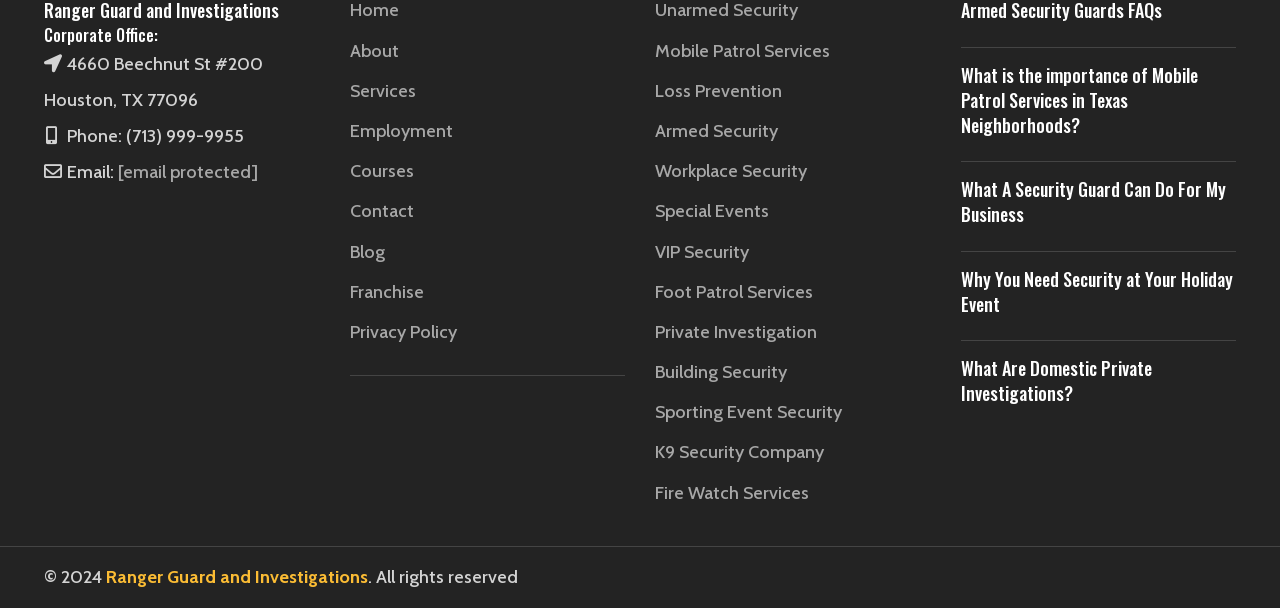For the following element description, predict the bounding box coordinates in the format (top-left x, top-left y, bottom-right x, bottom-right y). All values should be floating point numbers between 0 and 1. Description: What Are Domestic Private Investigations?

[0.75, 0.584, 0.9, 0.668]